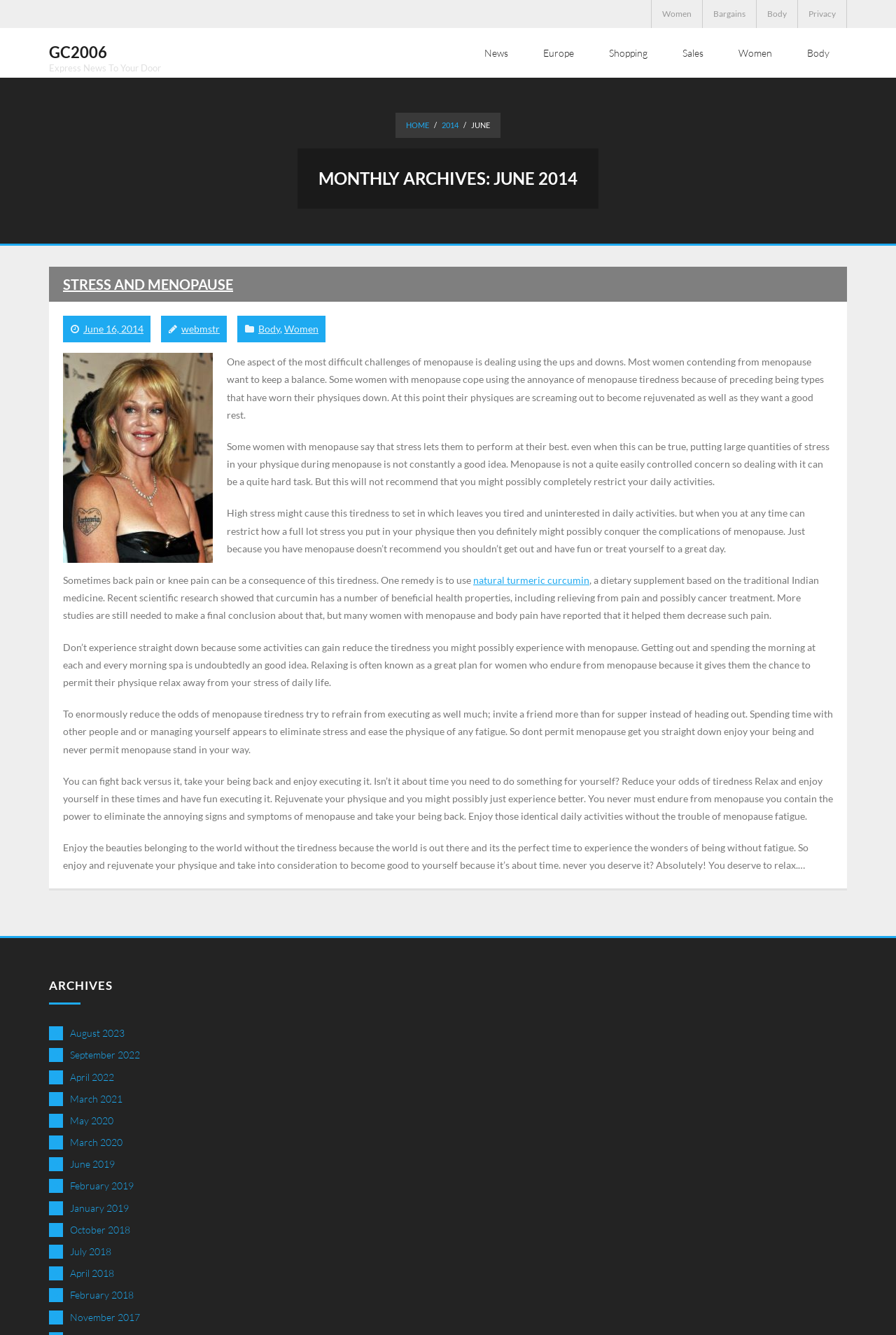Please provide the bounding box coordinates for the element that needs to be clicked to perform the following instruction: "Check 'ARCHIVES'". The coordinates should be given as four float numbers between 0 and 1, i.e., [left, top, right, bottom].

[0.055, 0.731, 0.945, 0.753]